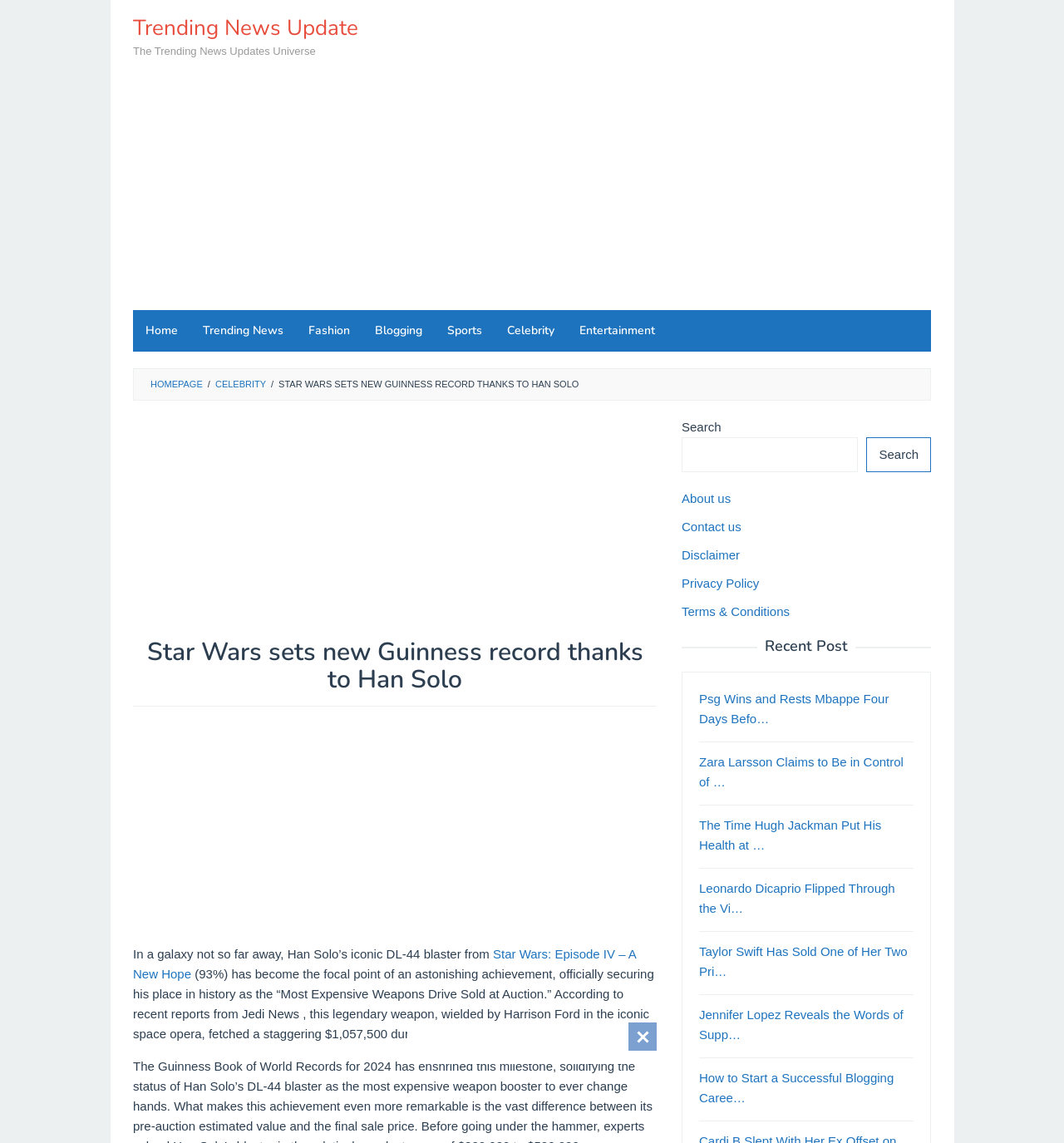Highlight the bounding box coordinates of the element you need to click to perform the following instruction: "Read the 'Star Wars sets new Guinness record thanks to Han Solo' article."

[0.125, 0.559, 0.617, 0.607]